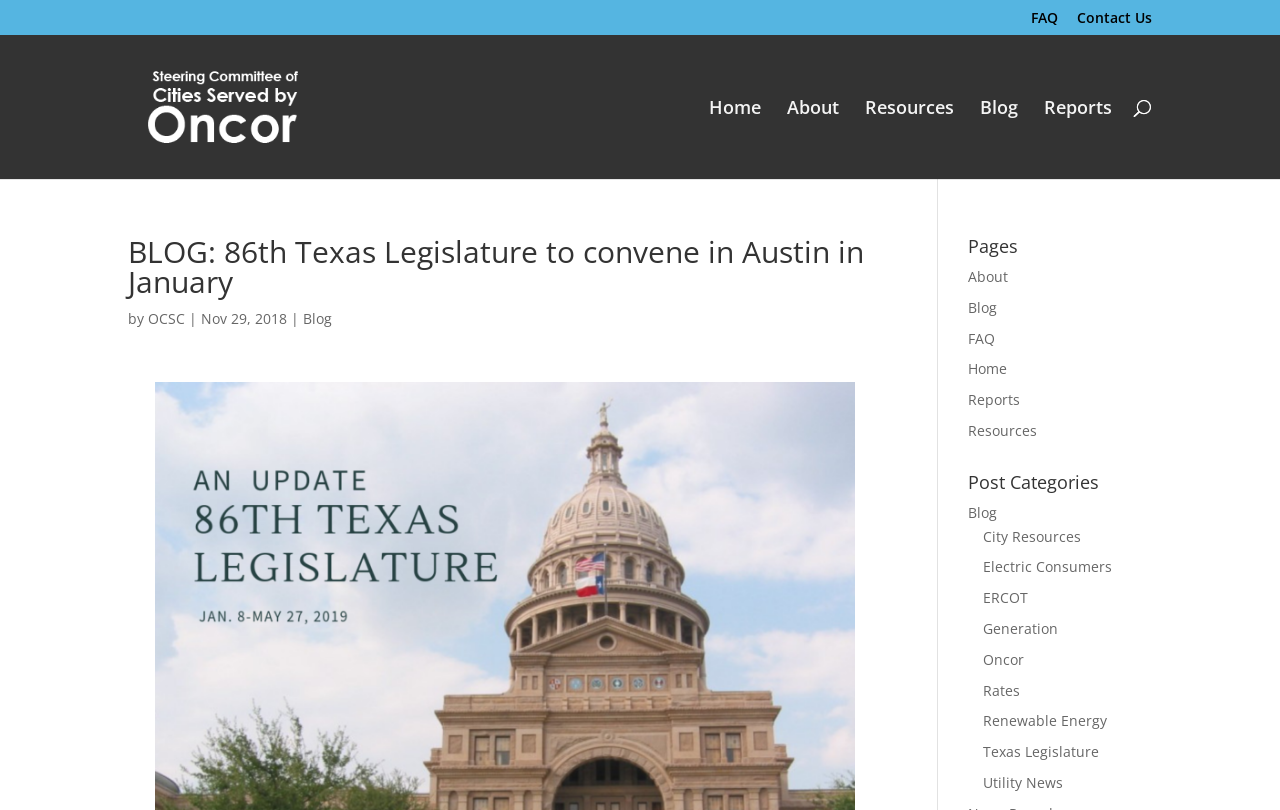Identify the bounding box for the element characterized by the following description: "Resources".

[0.676, 0.123, 0.745, 0.221]